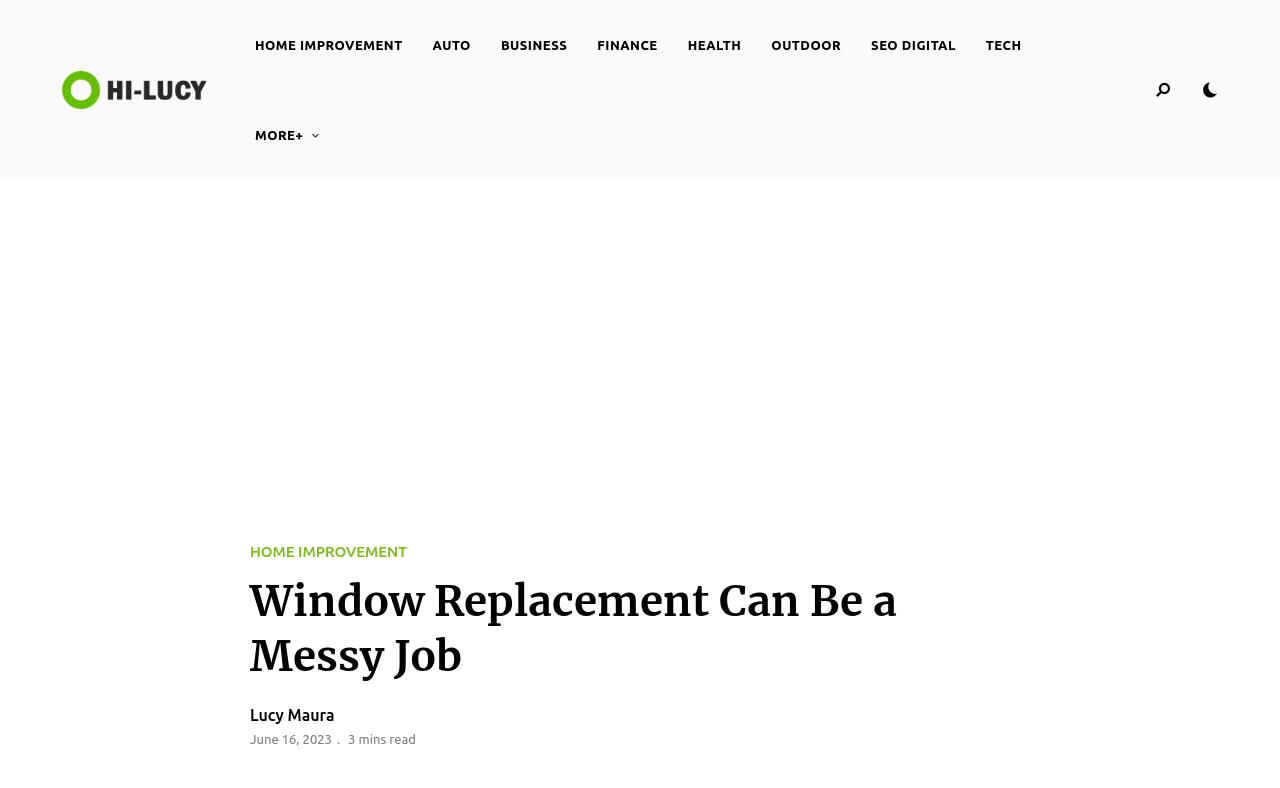Please specify the bounding box coordinates of the element that should be clicked to execute the given instruction: 'Explore the MORE+ section'. Ensure the coordinates are four float numbers between 0 and 1, expressed as [left, top, right, bottom].

[0.188, 0.114, 0.264, 0.228]